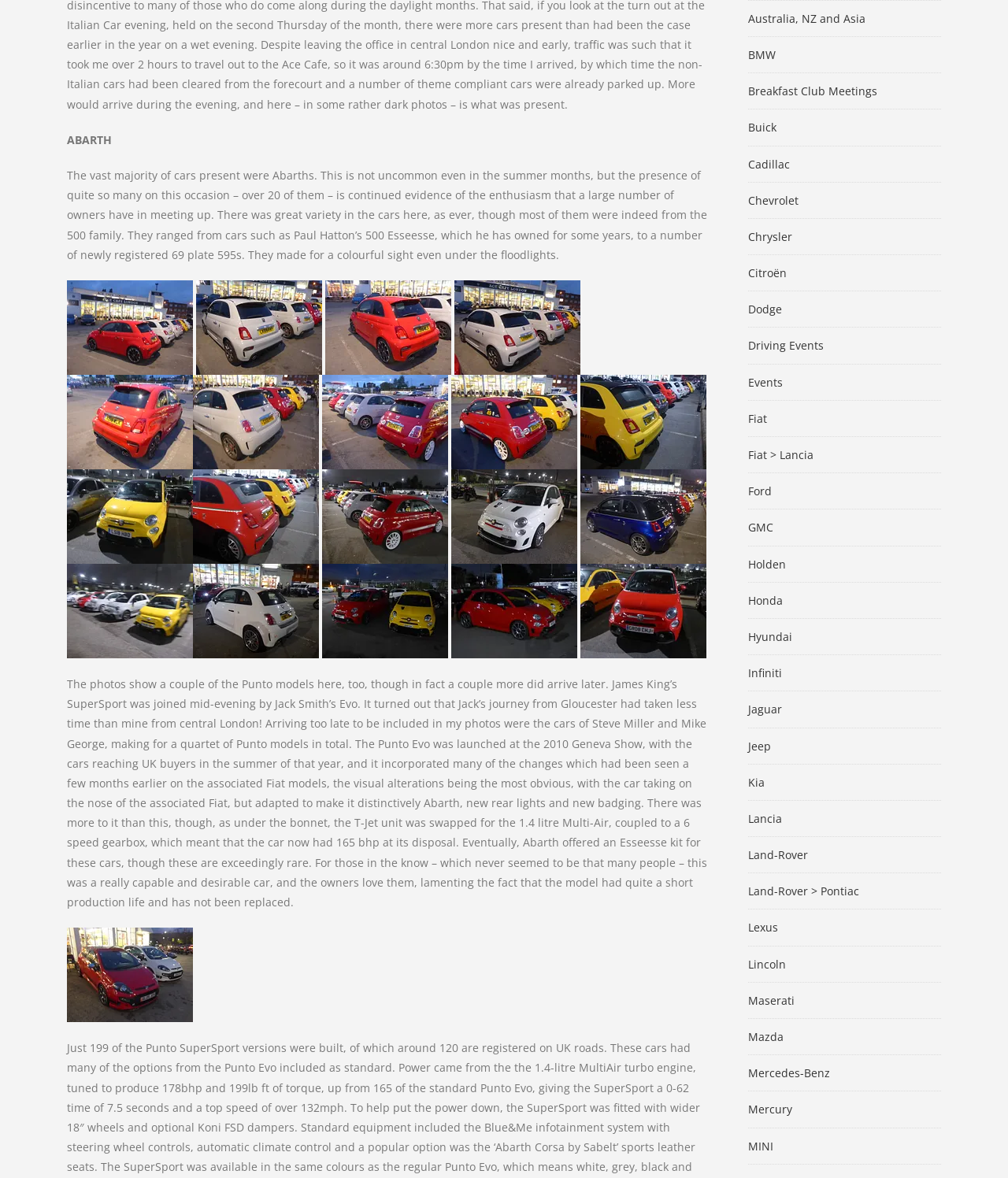Determine the bounding box coordinates of the clickable region to follow the instruction: "read the text about Abarth".

[0.066, 0.142, 0.702, 0.222]